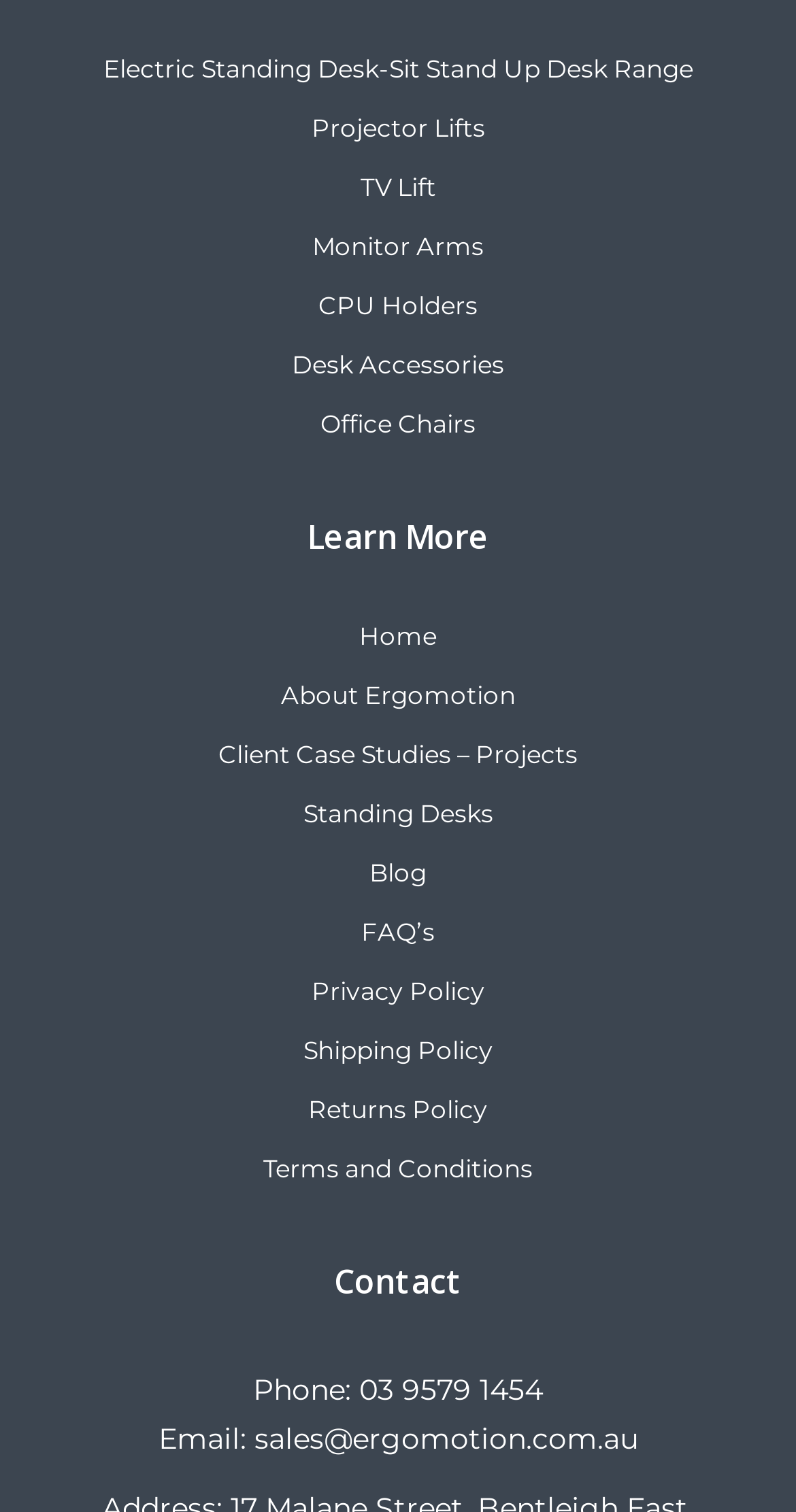What is the name of the company?
Look at the screenshot and respond with one word or a short phrase.

Ergomotion